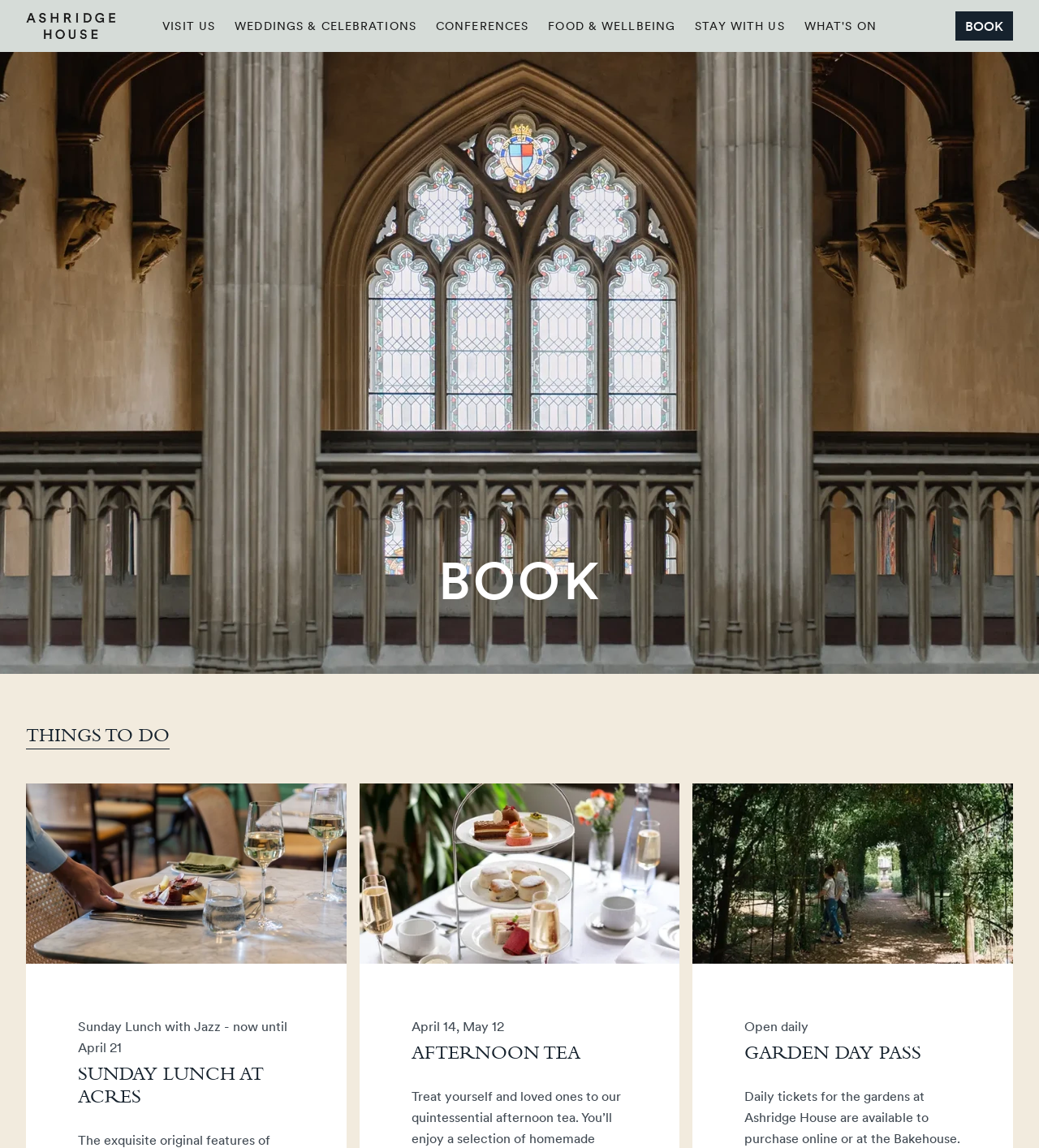Find the bounding box coordinates of the area to click in order to follow the instruction: "Explore WHAT'S ON".

[0.0, 0.31, 1.0, 0.364]